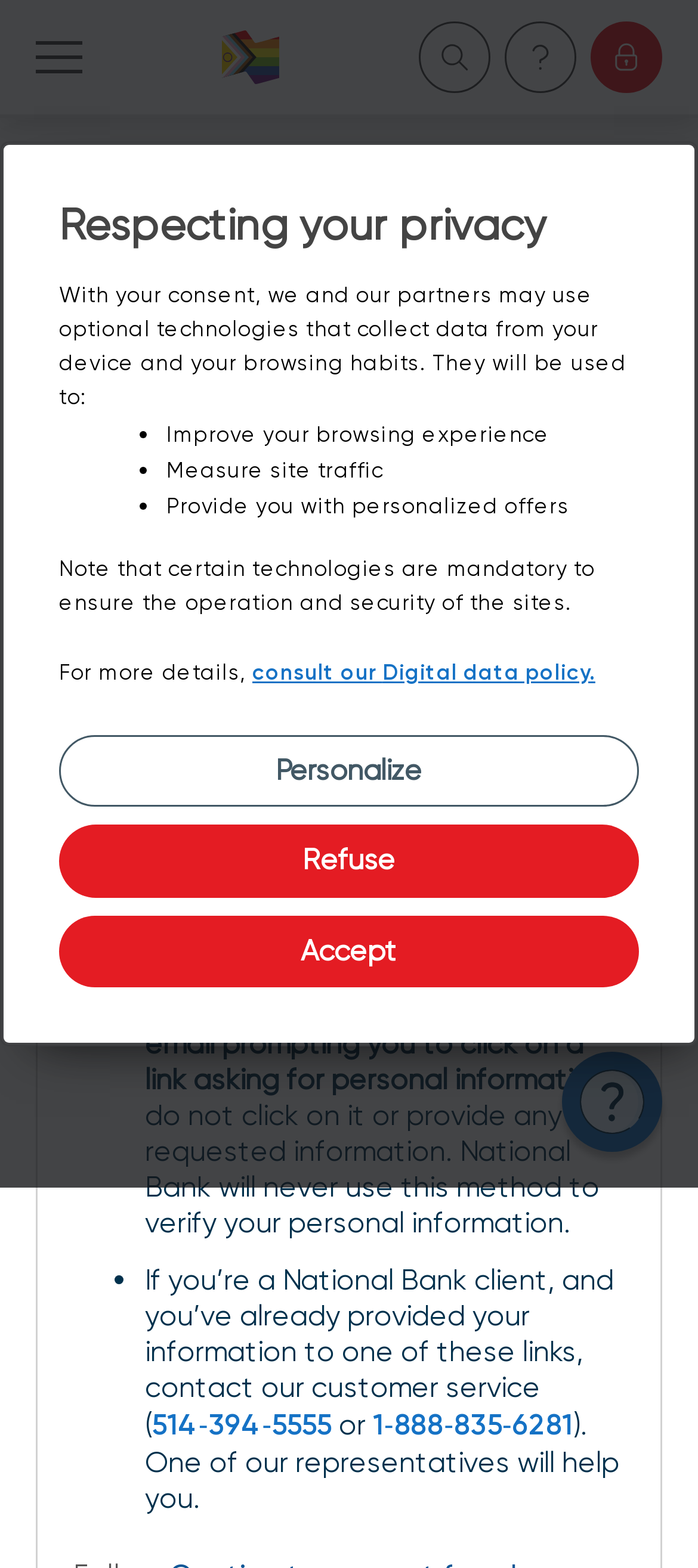Given the element description: "aria-label="Back to Home Page"", predict the bounding box coordinates of the UI element it refers to, using four float numbers between 0 and 1, i.e., [left, top, right, bottom].

[0.317, 0.019, 0.401, 0.054]